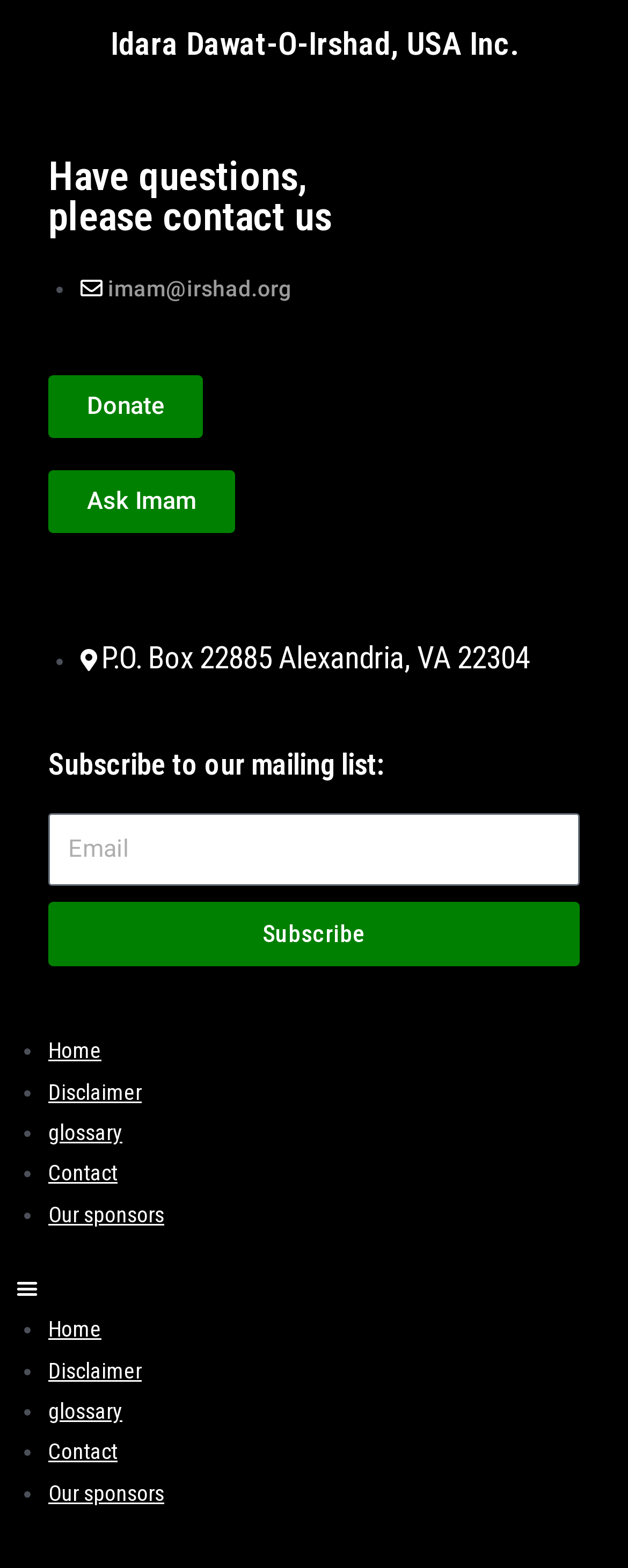What is the purpose of the textbox?
Using the information presented in the image, please offer a detailed response to the question.

The purpose of the textbox is to input an email address, as indicated by the label 'Email' next to the textbox. This textbox is required and is part of the 'Subscribe to our mailing list' section.